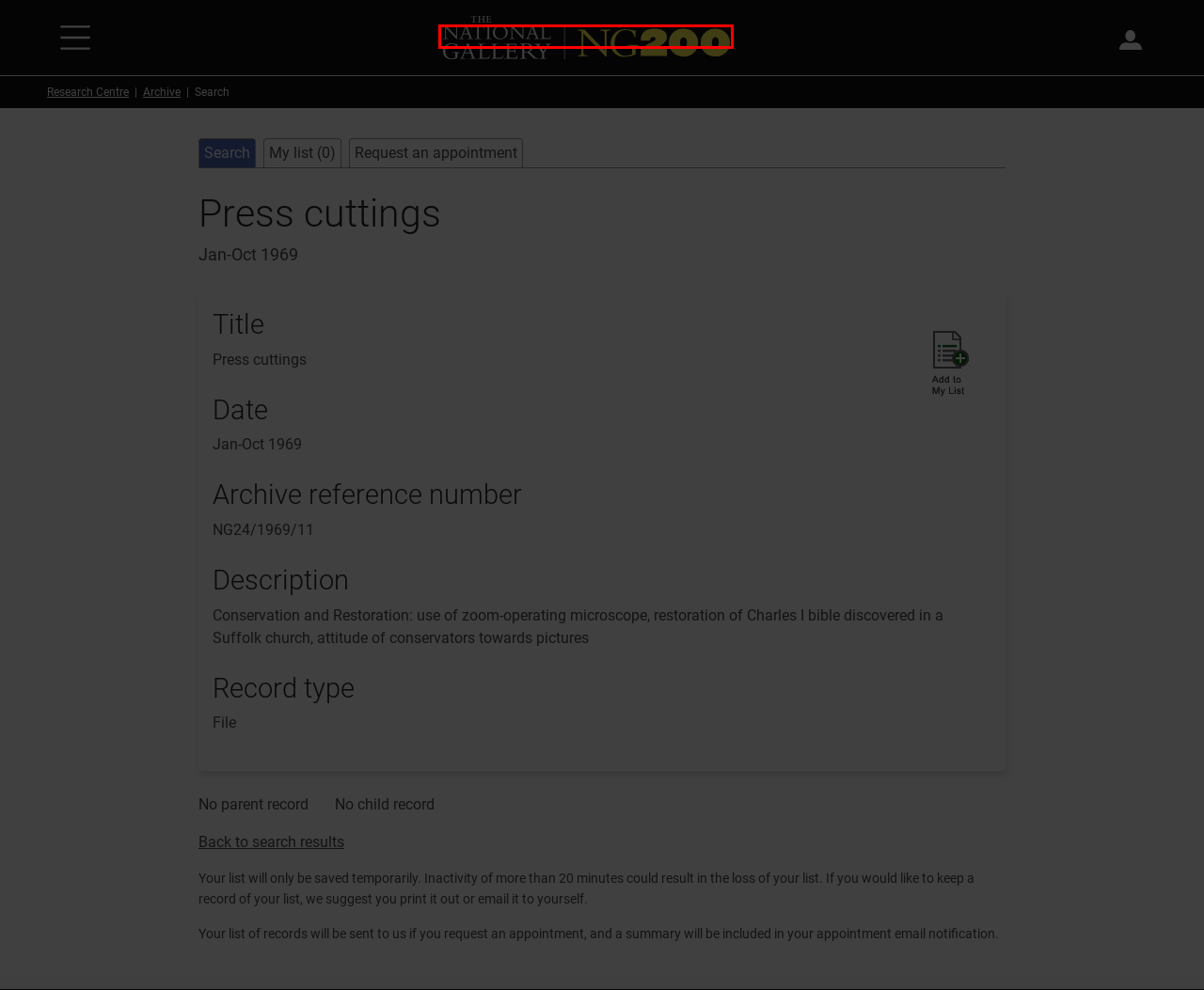Review the screenshot of a webpage that includes a red bounding box. Choose the most suitable webpage description that matches the new webpage after clicking the element within the red bounding box. Here are the candidates:
A. Terms of use | National Gallery, London
B. Press and media | About us | National Gallery, London
C. Feedback | National Gallery, London
D. Working at the Gallery | About Us | National Gallery, London
E. The National Gallery, London
F. Venue hire | National Gallery, London
G. General Privacy Notice | National Gallery, London
H. The National Gallery

E